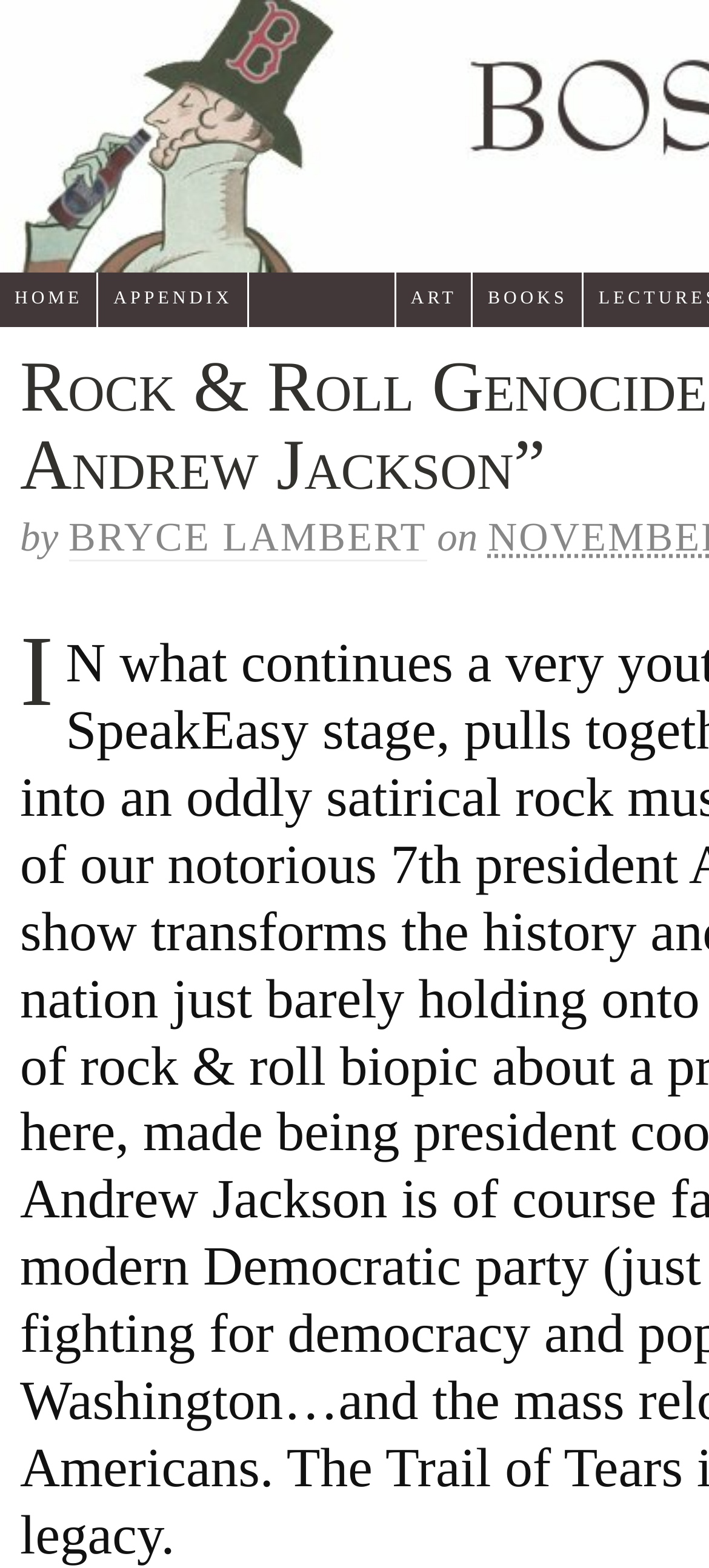Provide the text content of the webpage's main heading.

Rock & Roll Genocide: “Bloody Bloody Andrew Jackson”